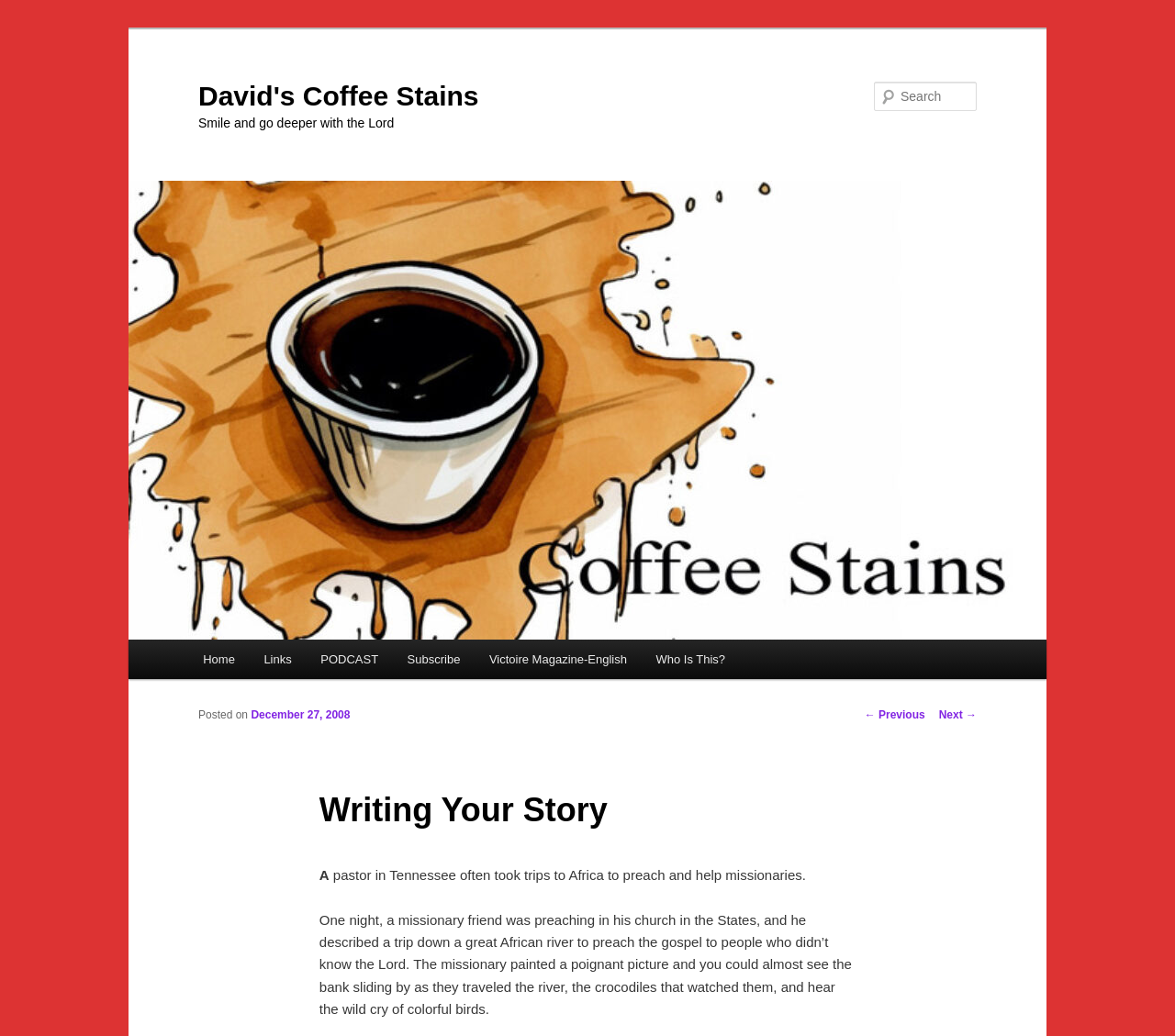Please identify the bounding box coordinates of the element's region that needs to be clicked to fulfill the following instruction: "Search for something". The bounding box coordinates should consist of four float numbers between 0 and 1, i.e., [left, top, right, bottom].

[0.744, 0.079, 0.831, 0.107]